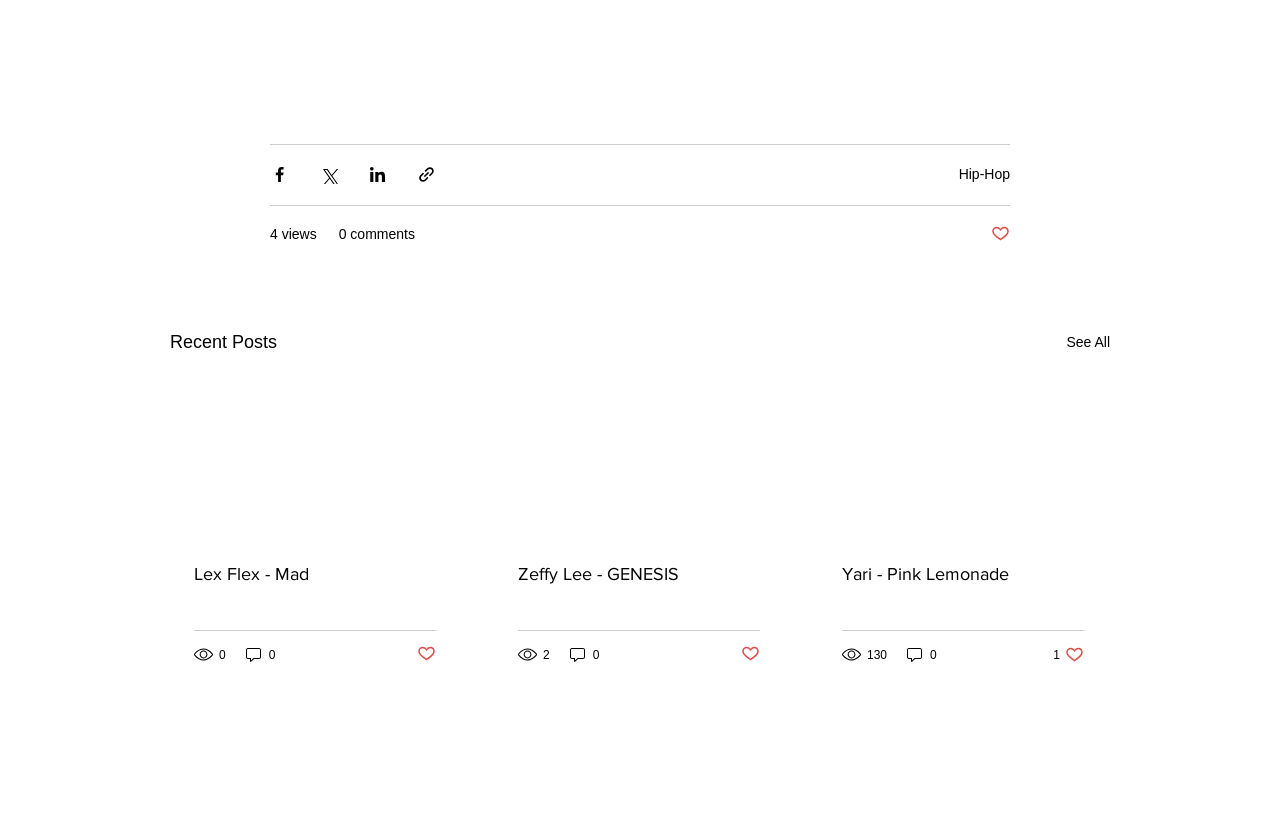What is the purpose of the buttons with images of Facebook, Twitter, and LinkedIn?
Please use the image to provide a one-word or short phrase answer.

Share via social media